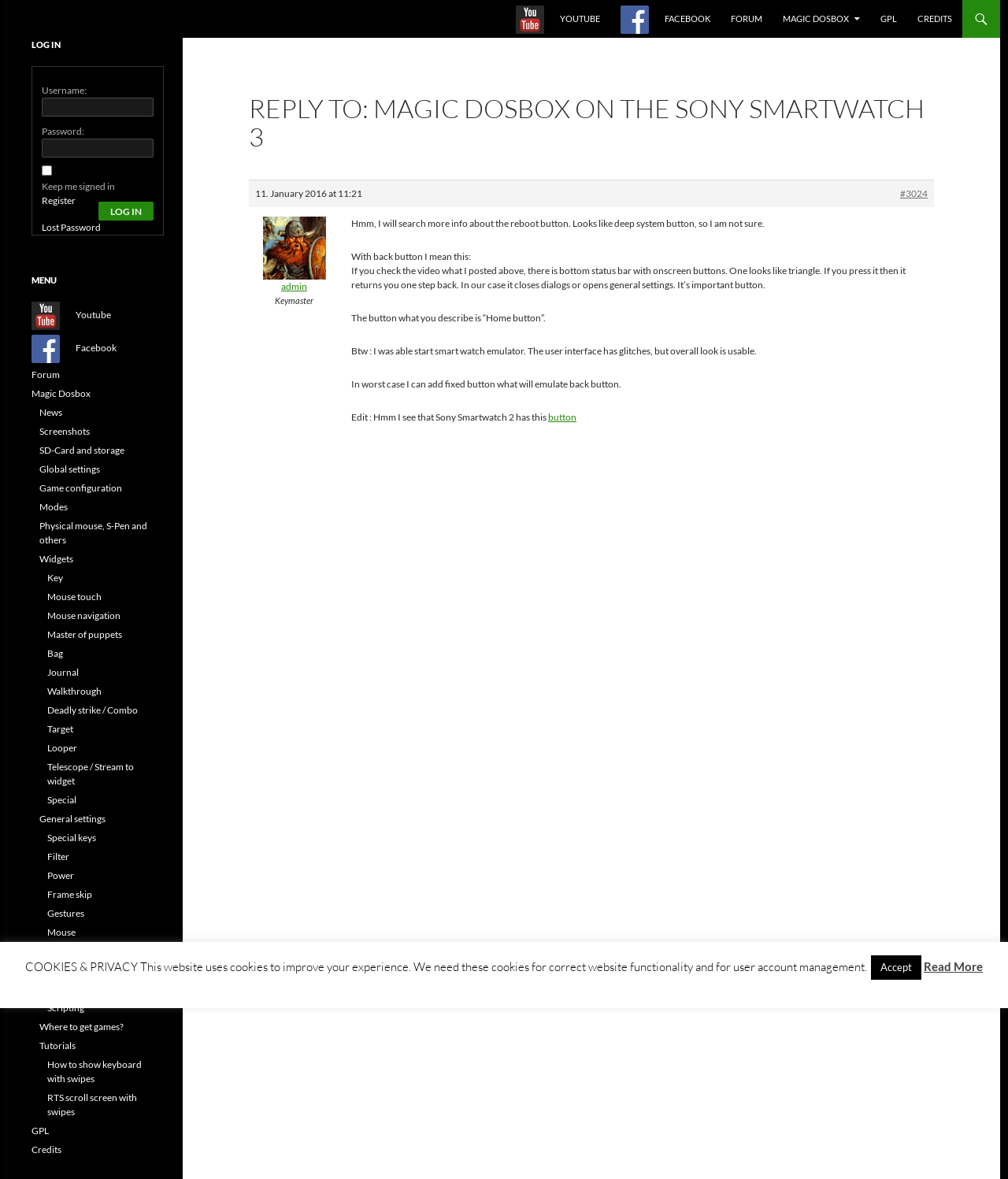Bounding box coordinates are specified in the format (top-left x, top-left y, bottom-right x, bottom-right y). All values are floating point numbers bounded between 0 and 1. Please provide the bounding box coordinate of the region this sentence describes: Game configuration

[0.039, 0.409, 0.121, 0.419]